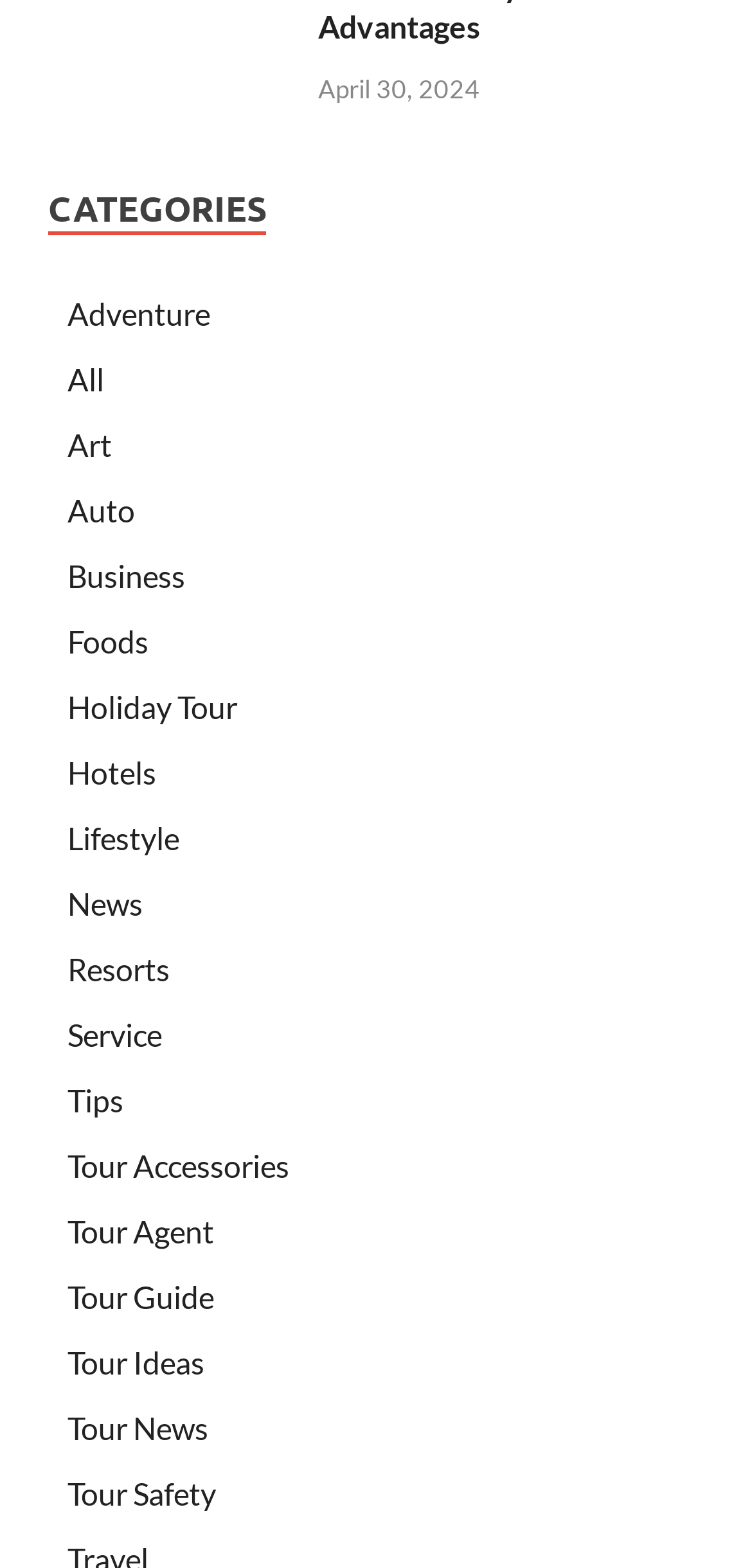Could you provide the bounding box coordinates for the portion of the screen to click to complete this instruction: "view Adventure category"?

[0.09, 0.189, 0.279, 0.212]